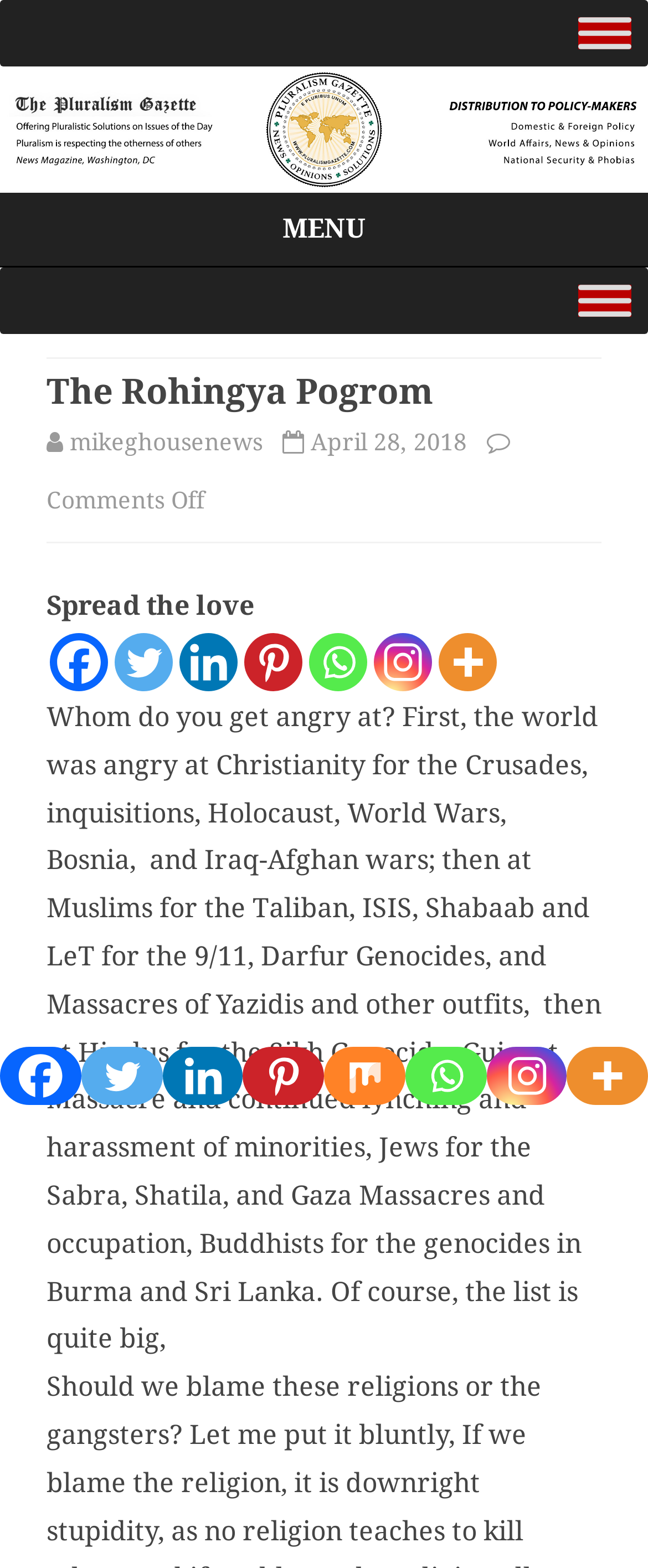Who is the author of the article?
Make sure to answer the question with a detailed and comprehensive explanation.

The author of the article can be found in the section below the title, where it says 'mikeghousenews' in a link format.